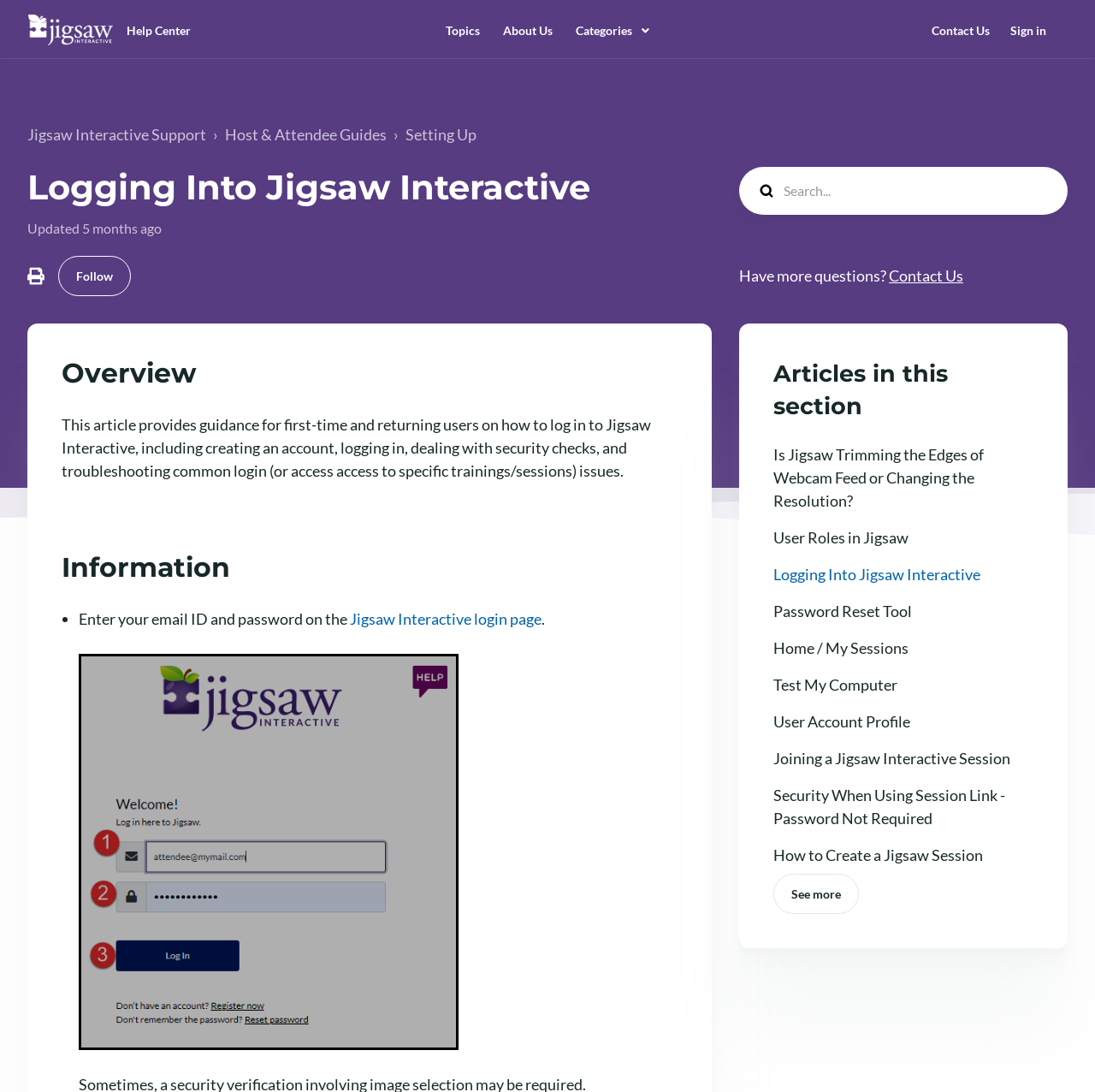How many articles are listed in this section?
Please describe in detail the information shown in the image to answer the question.

In the section 'Articles in this section', there are 10 links to different articles, including 'Is Jigsaw Trimming the Edges of Webcam Feed or Changing the Resolution?', 'User Roles in Jigsaw', and others.